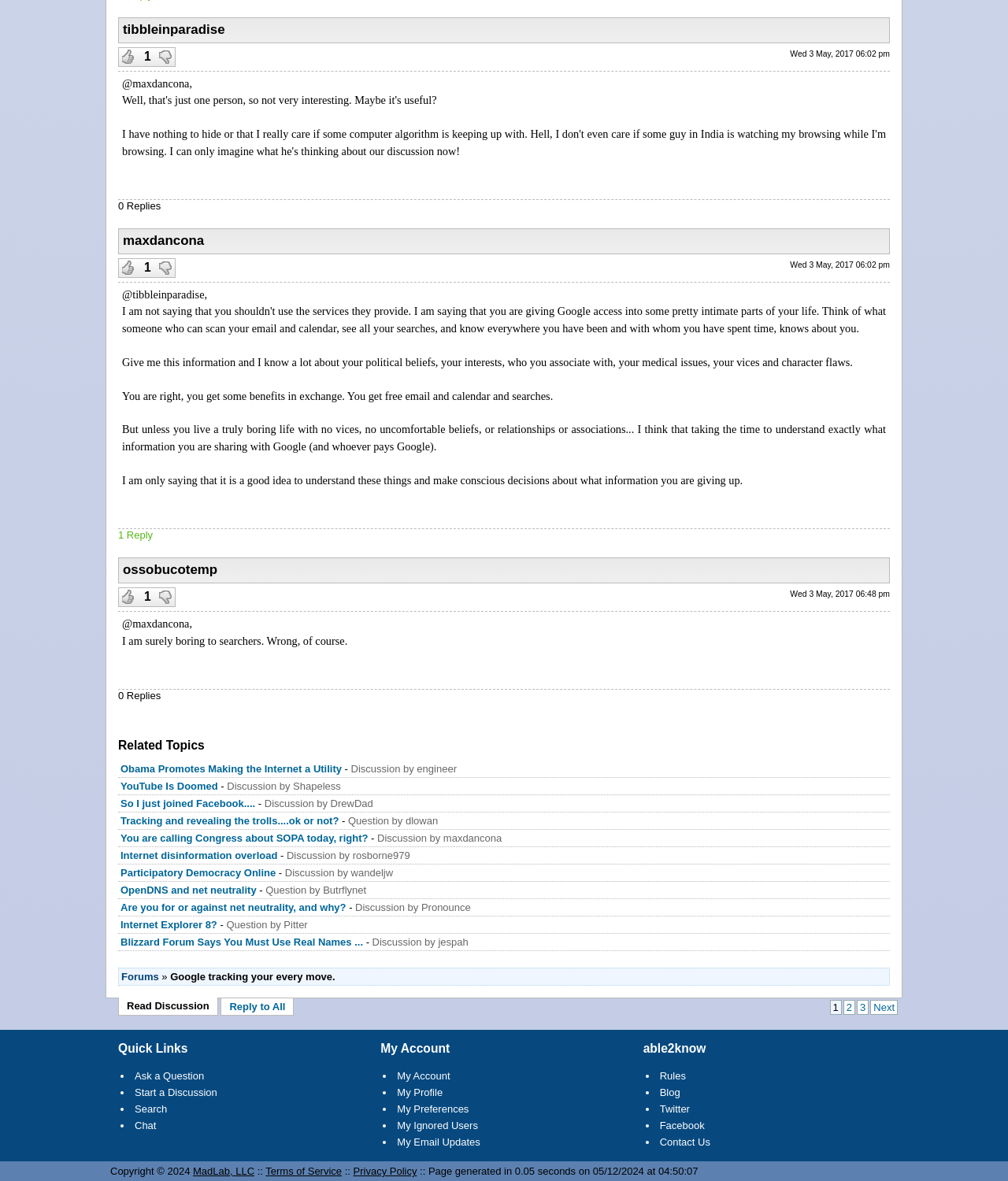What is the username of the first poster?
From the image, respond with a single word or phrase.

tibbleinparadise